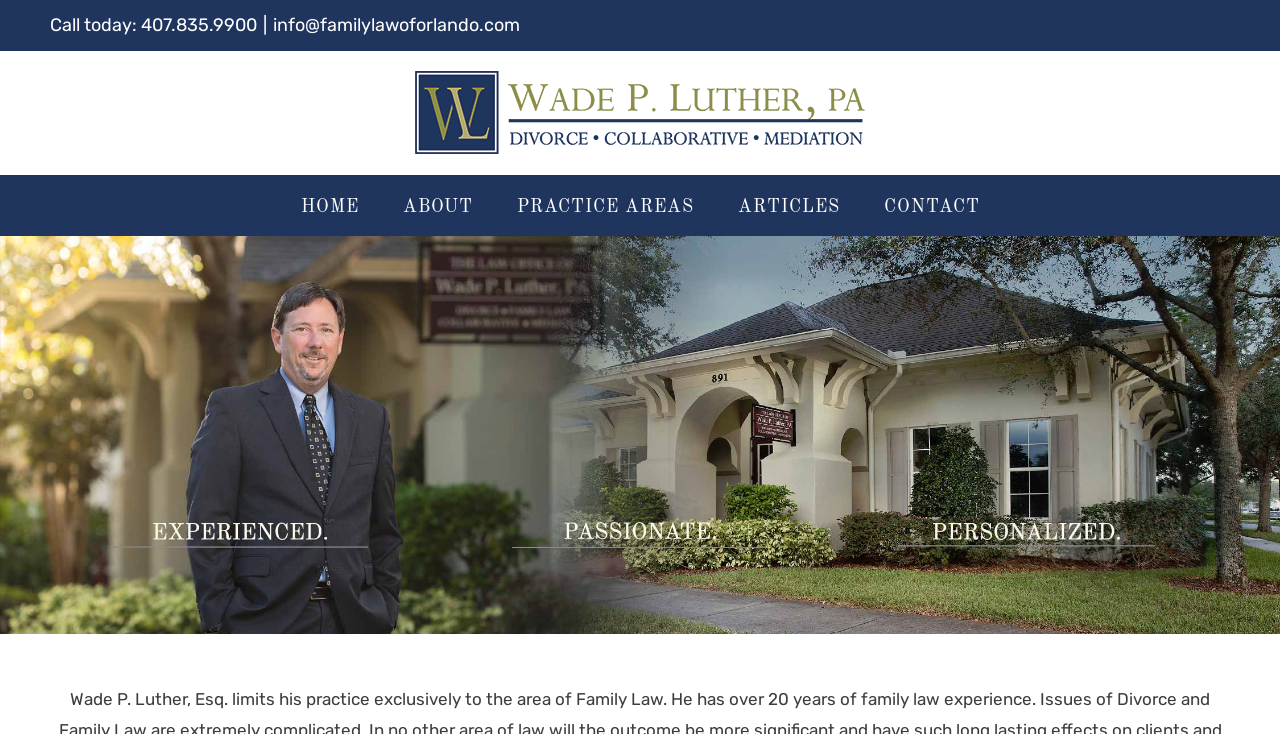Please identify the bounding box coordinates of the area that needs to be clicked to fulfill the following instruction: "Click on the Mms 0nline link."

None